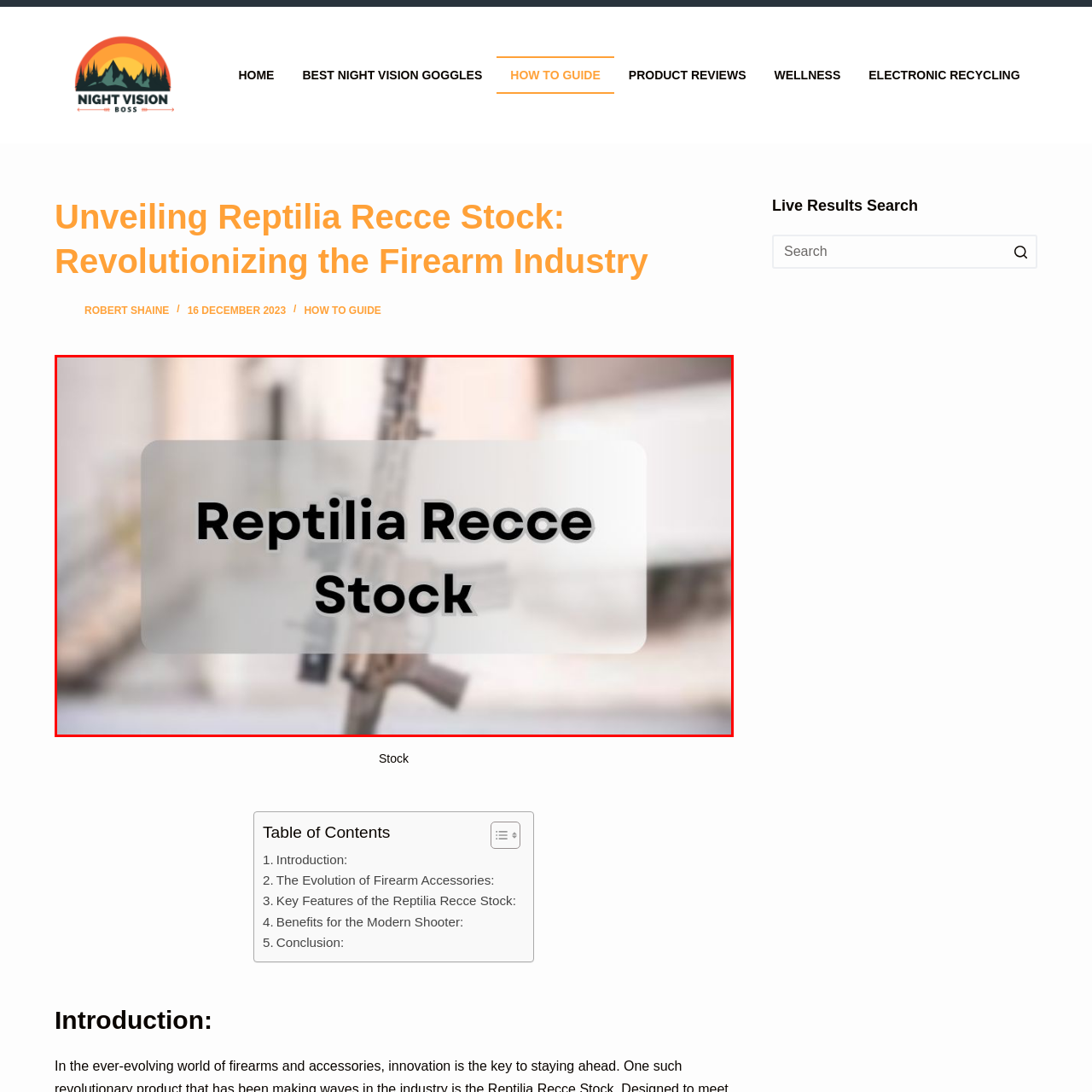Inspect the image surrounded by the red border and give a one-word or phrase answer to the question:
What is the context of the background?

Firearm industry